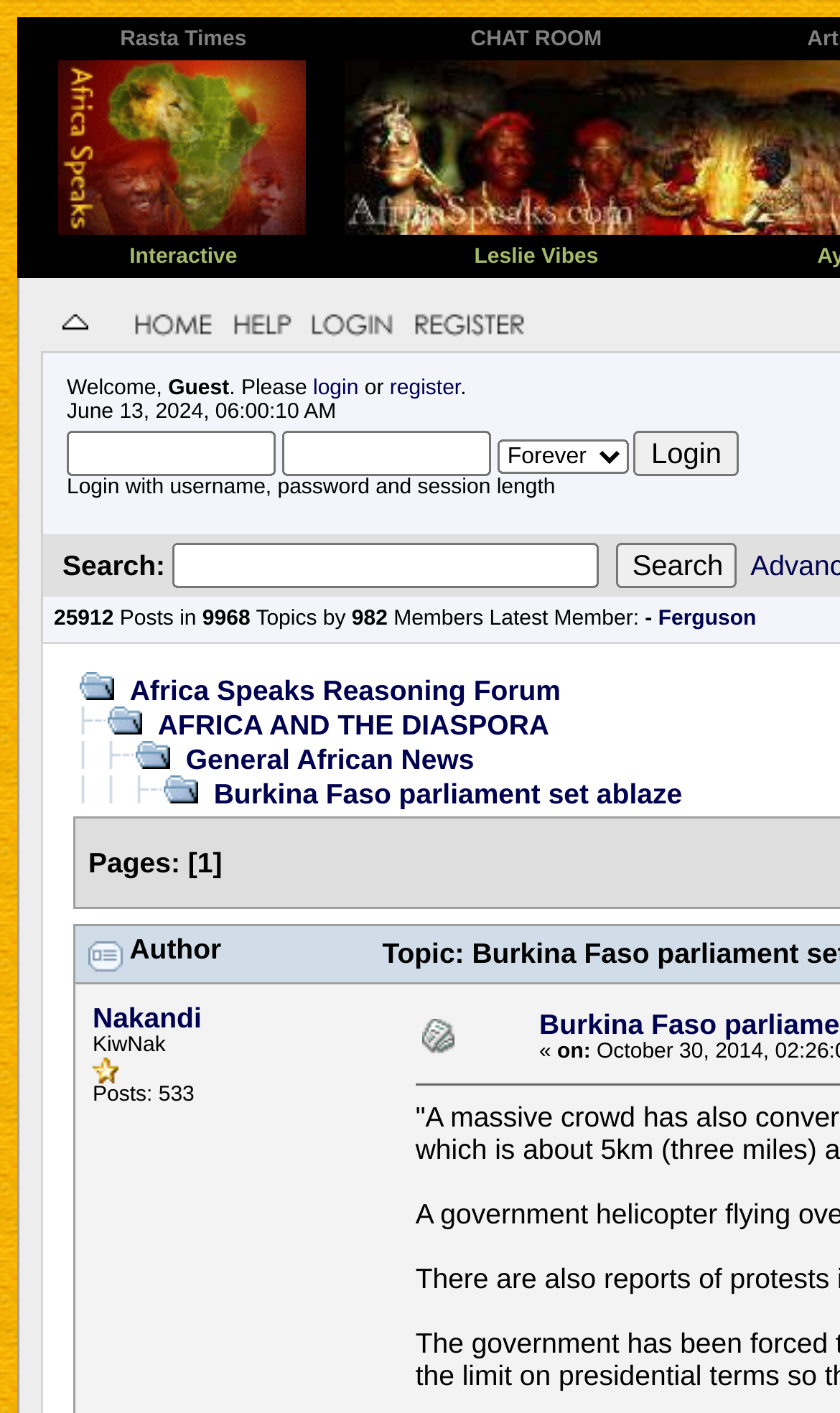Indicate the bounding box coordinates of the element that must be clicked to execute the instruction: "Go to Fwdtimes homepage". The coordinates should be given as four float numbers between 0 and 1, i.e., [left, top, right, bottom].

None